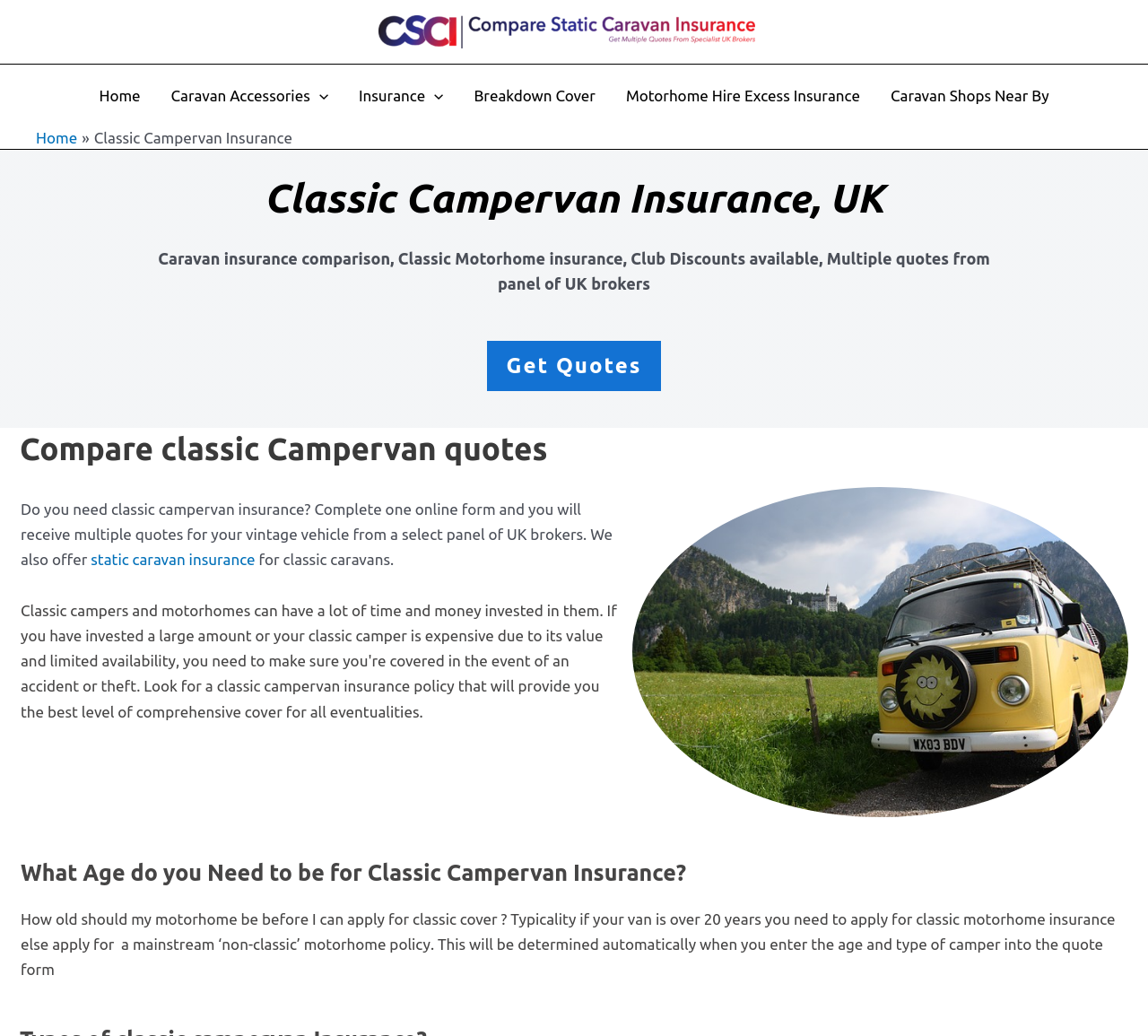Can you specify the bounding box coordinates of the area that needs to be clicked to fulfill the following instruction: "read about UX methods"?

None